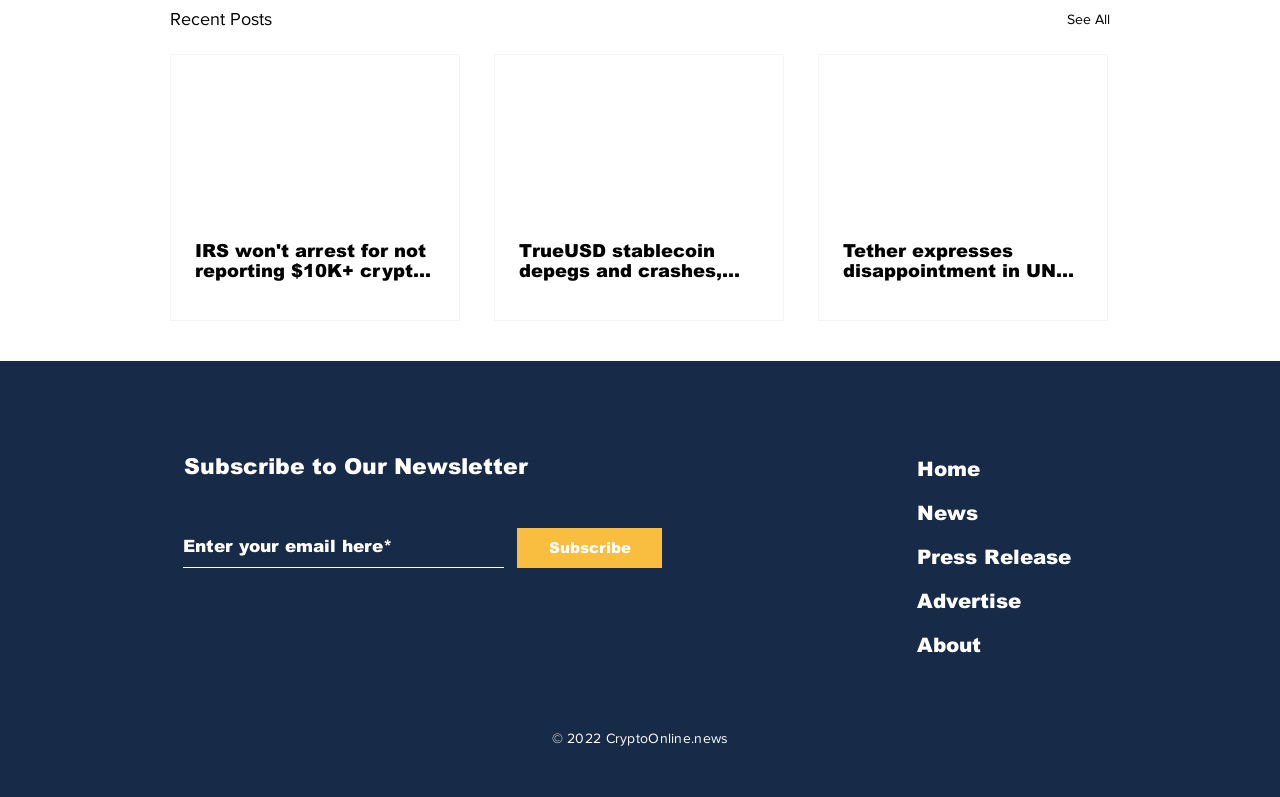Identify the bounding box coordinates of the element to click to follow this instruction: 'Follow on Facebook'. Ensure the coordinates are four float values between 0 and 1, provided as [left, top, right, bottom].

[0.141, 0.78, 0.164, 0.818]